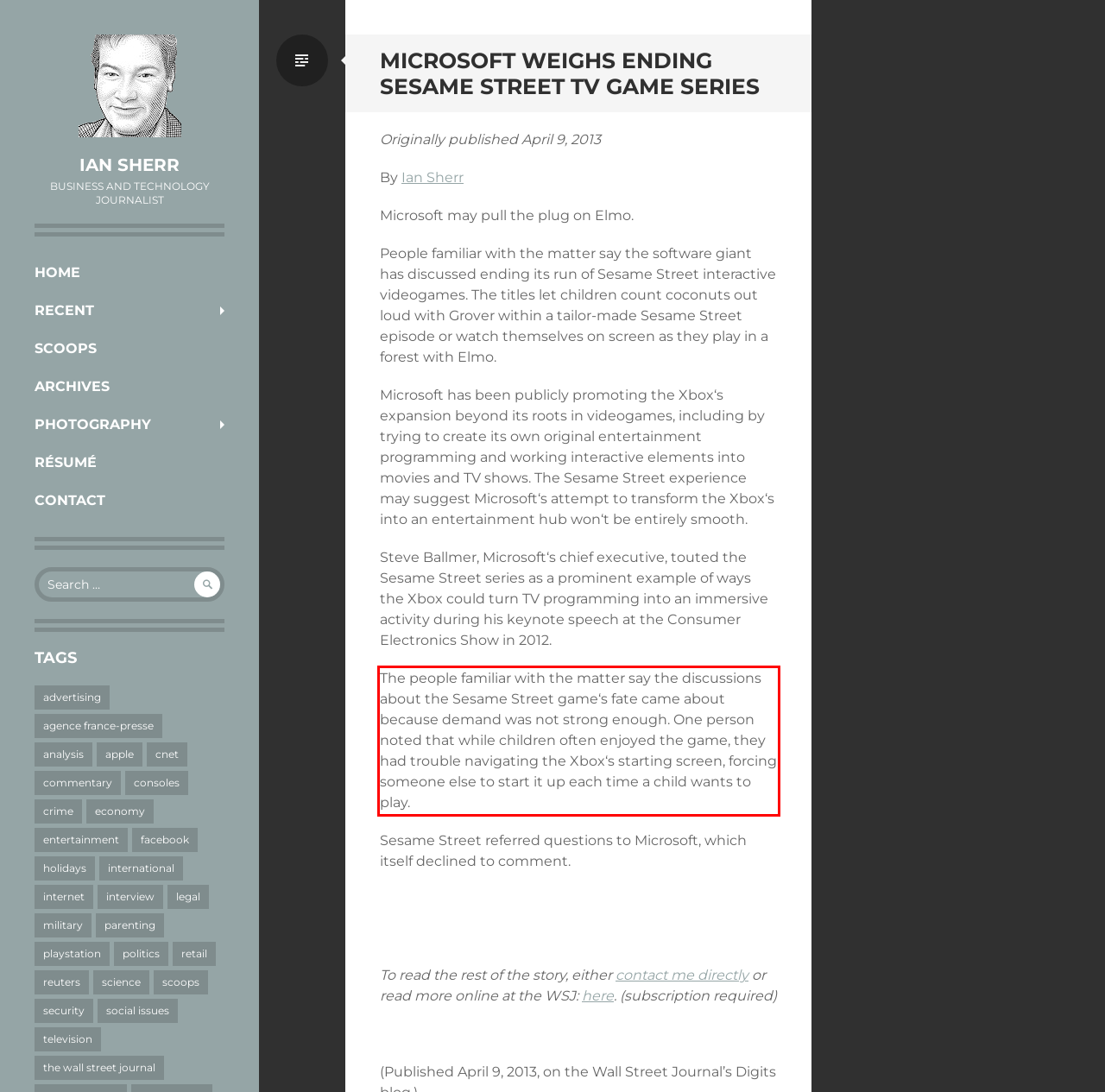Using the provided screenshot of a webpage, recognize and generate the text found within the red rectangle bounding box.

The people familiar with the matter say the discussions about the Sesame Street game‘s fate came about because demand was not strong enough. One person noted that while children often enjoyed the game, they had trouble navigating the Xbox‘s starting screen, forcing someone else to start it up each time a child wants to play.